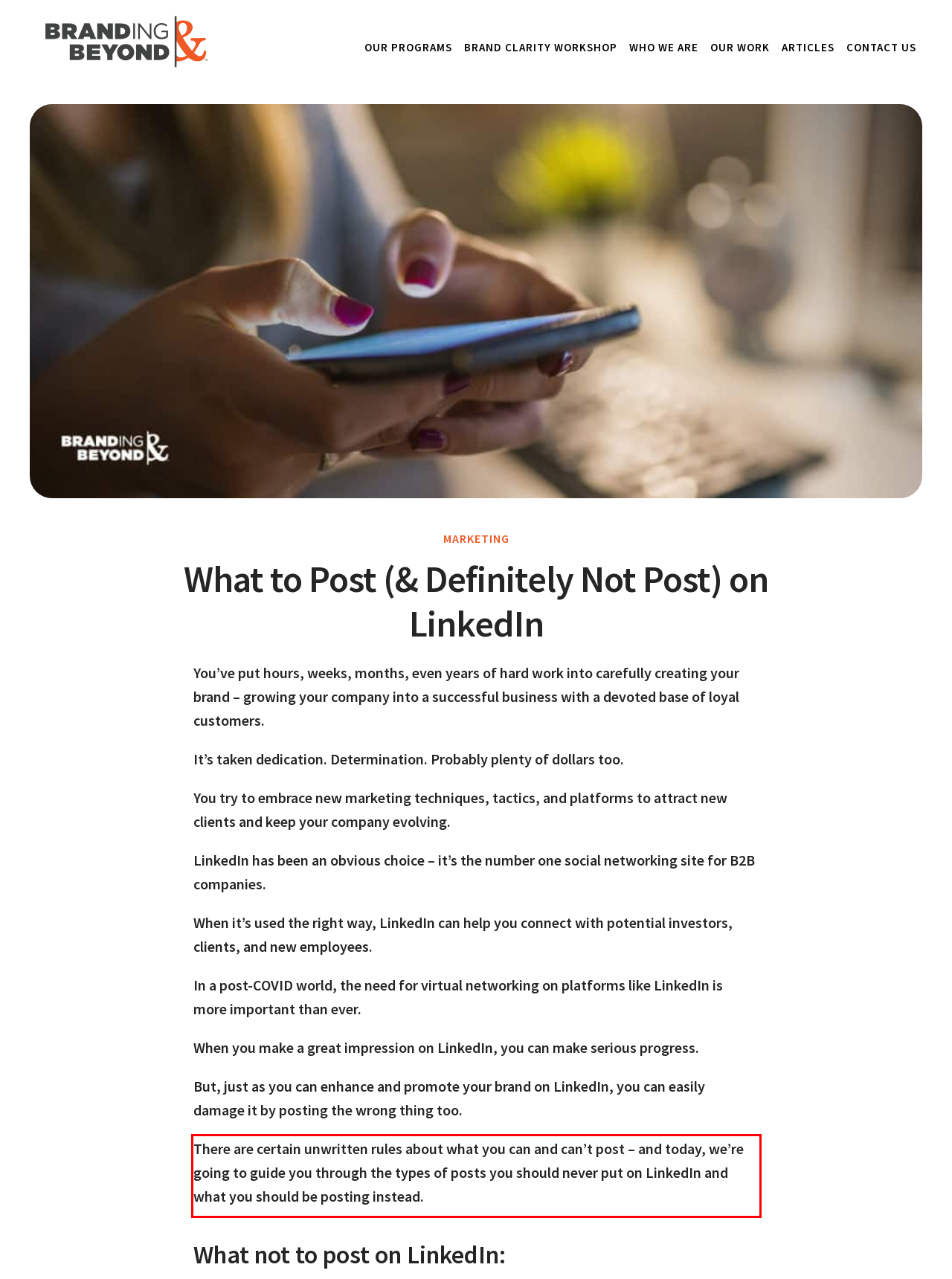Look at the webpage screenshot and recognize the text inside the red bounding box.

There are certain unwritten rules about what you can and can’t post – and today, we’re going to guide you through the types of posts you should never put on LinkedIn and what you should be posting instead.